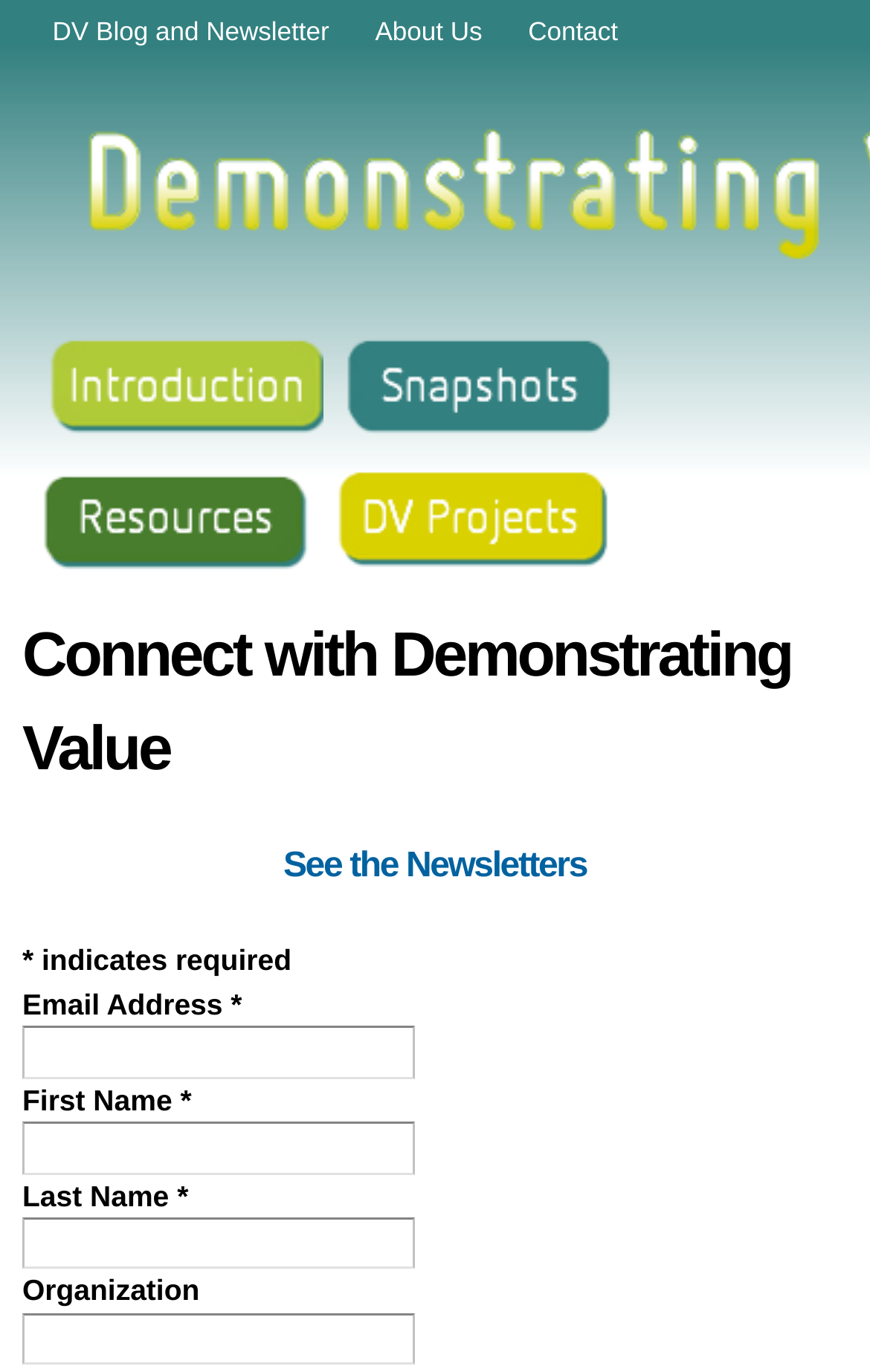Please identify the bounding box coordinates of the element's region that I should click in order to complete the following instruction: "Read the DV Blog and Newsletter". The bounding box coordinates consist of four float numbers between 0 and 1, i.e., [left, top, right, bottom].

[0.042, 0.0, 0.396, 0.048]